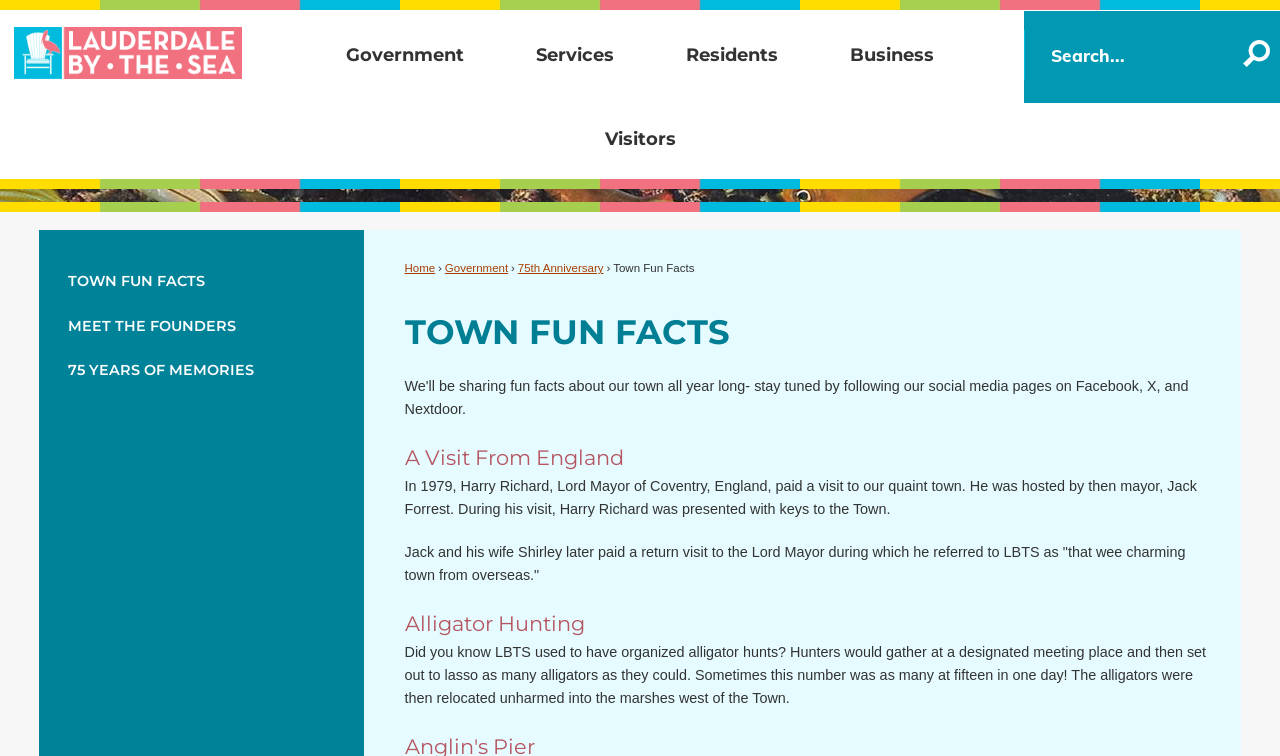Determine the bounding box coordinates of the clickable region to carry out the instruction: "Read about Town Fun Facts".

[0.479, 0.347, 0.543, 0.363]